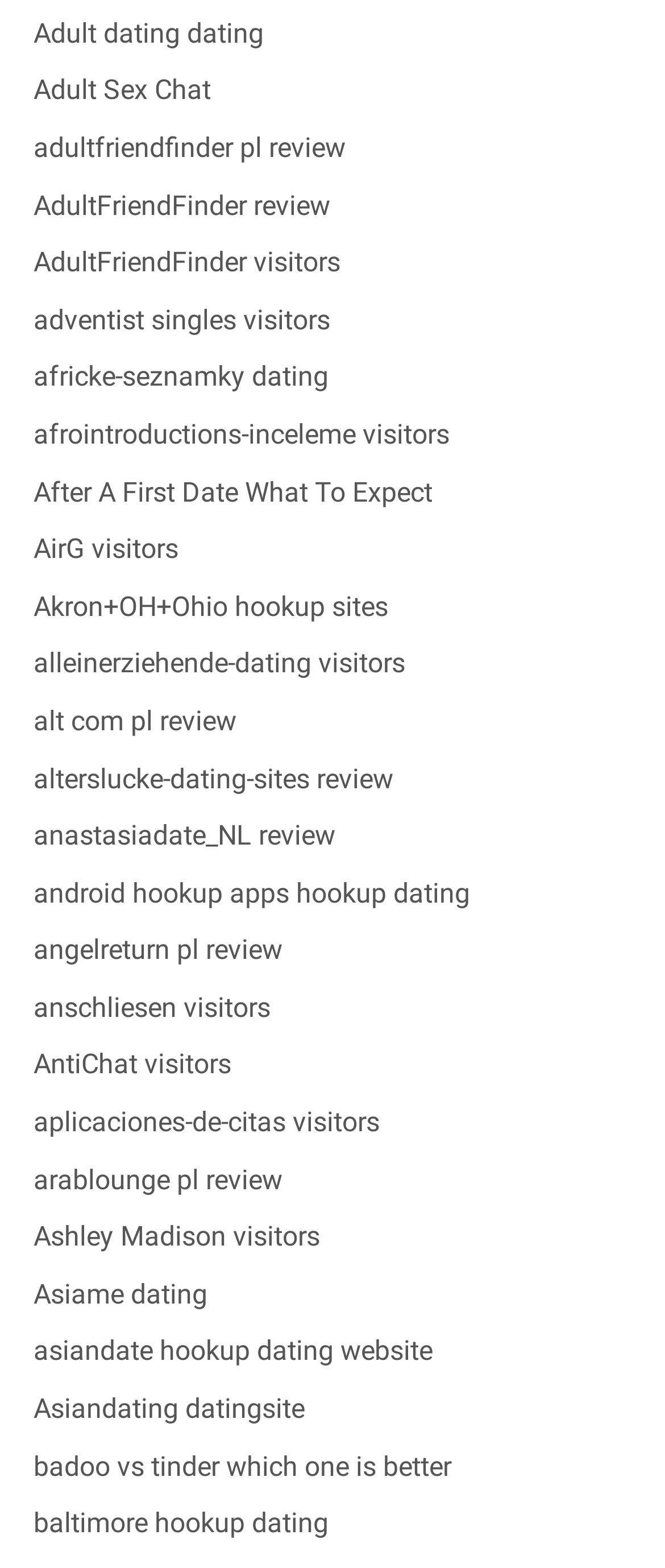Given the element description Ashley Madison visitors, predict the bounding box coordinates for the UI element in the webpage screenshot. The format should be (top-left x, top-left y, bottom-right x, bottom-right y), and the values should be between 0 and 1.

[0.05, 0.778, 0.481, 0.799]